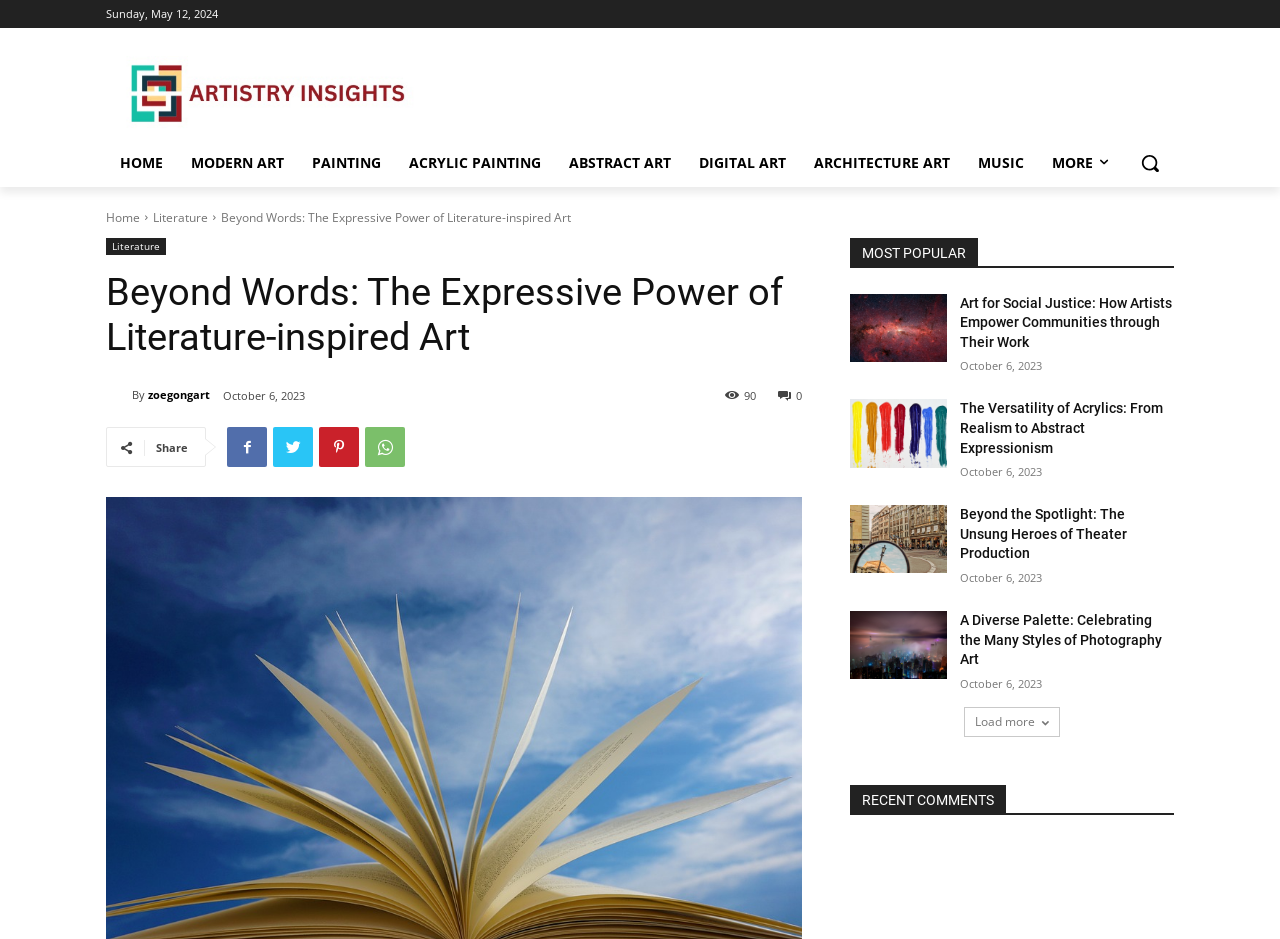What is the date of the current webpage? Analyze the screenshot and reply with just one word or a short phrase.

Sunday, May 12, 2024